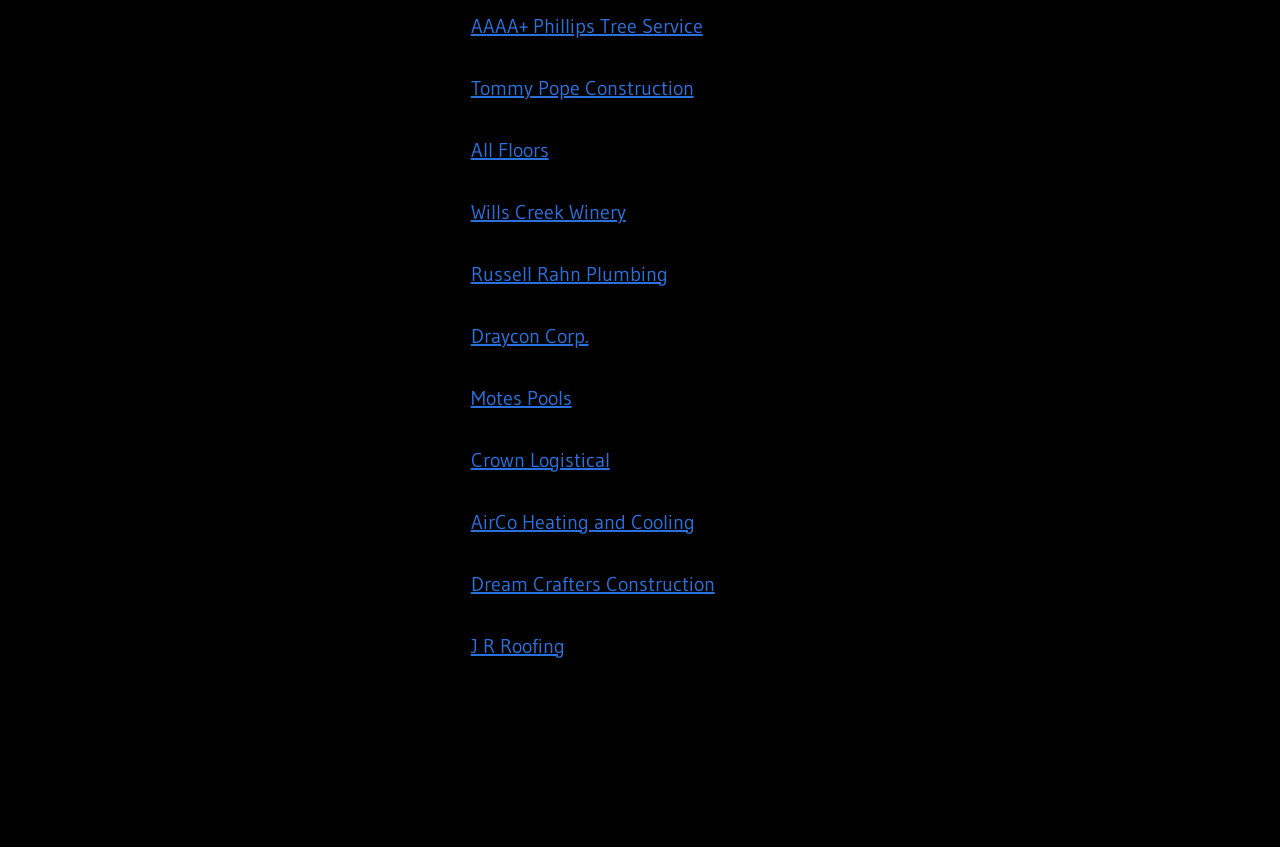Please determine the bounding box coordinates of the element to click in order to execute the following instruction: "go to Tommy Pope Construction homepage". The coordinates should be four float numbers between 0 and 1, specified as [left, top, right, bottom].

[0.368, 0.09, 0.542, 0.118]